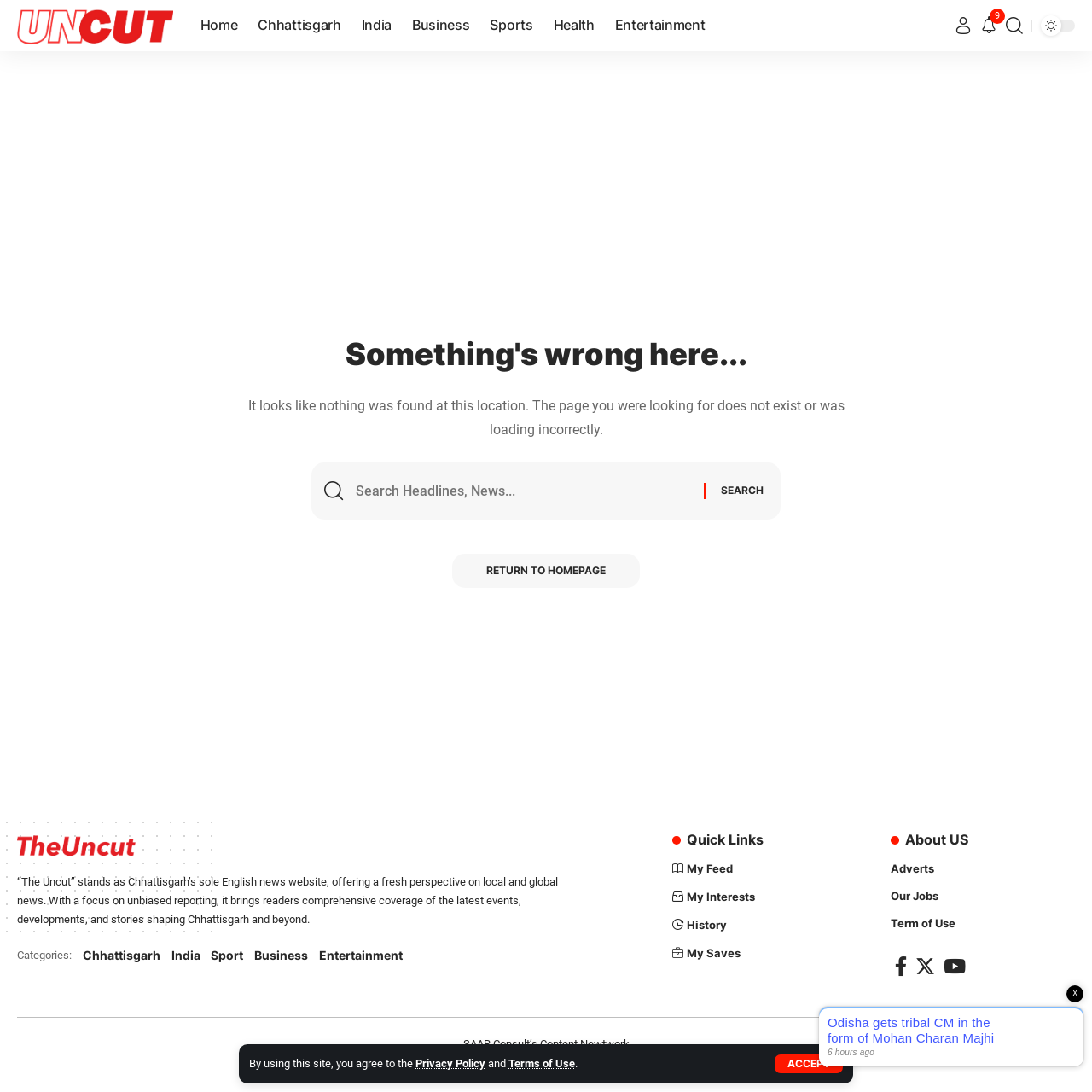Respond to the following query with just one word or a short phrase: 
What is the name of the website?

The Uncut